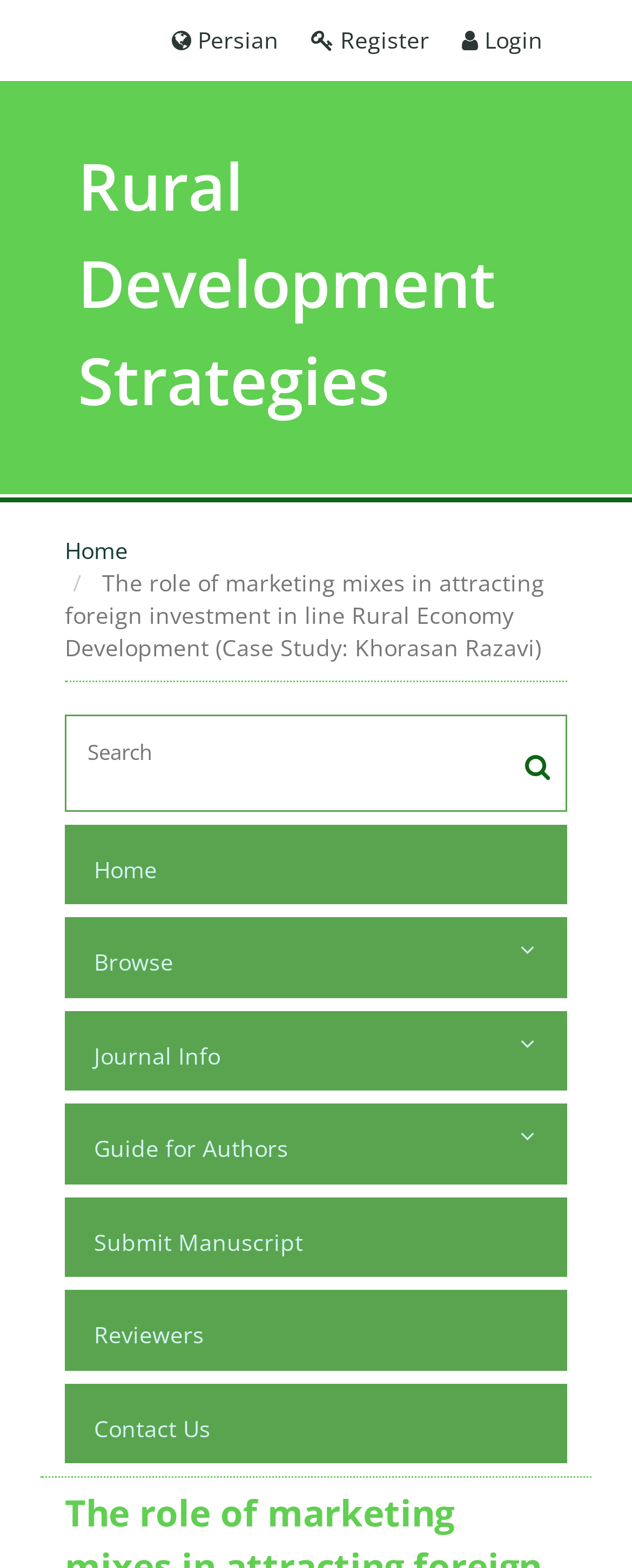Please specify the bounding box coordinates of the clickable region necessary for completing the following instruction: "register". The coordinates must consist of four float numbers between 0 and 1, i.e., [left, top, right, bottom].

[0.492, 0.016, 0.679, 0.035]